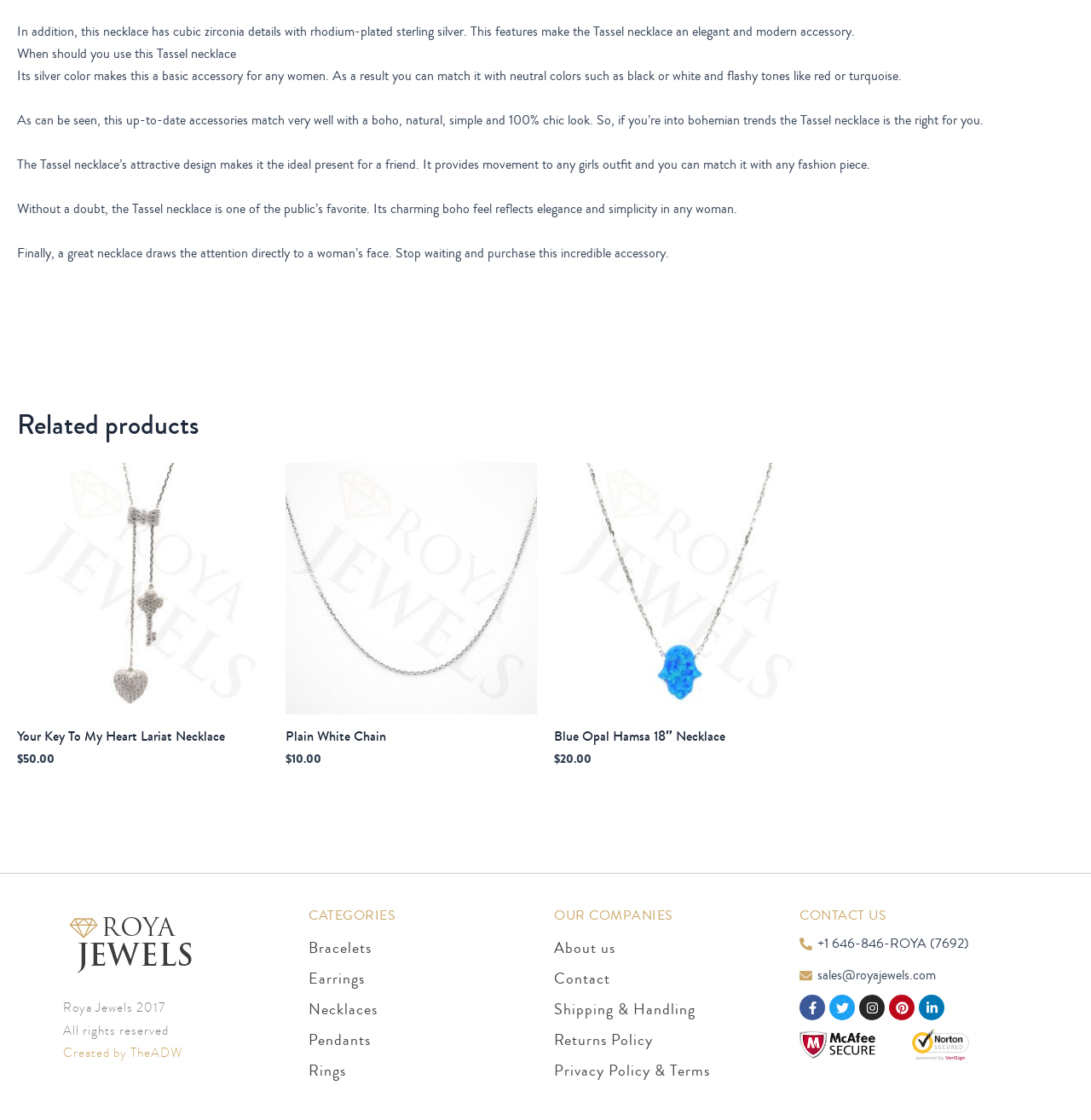What is the price of the Your Key To My Heart Lariat Necklace?
Provide a detailed answer to the question using information from the image.

The price of the Your Key To My Heart Lariat Necklace is listed below the product name, which is $50.00.